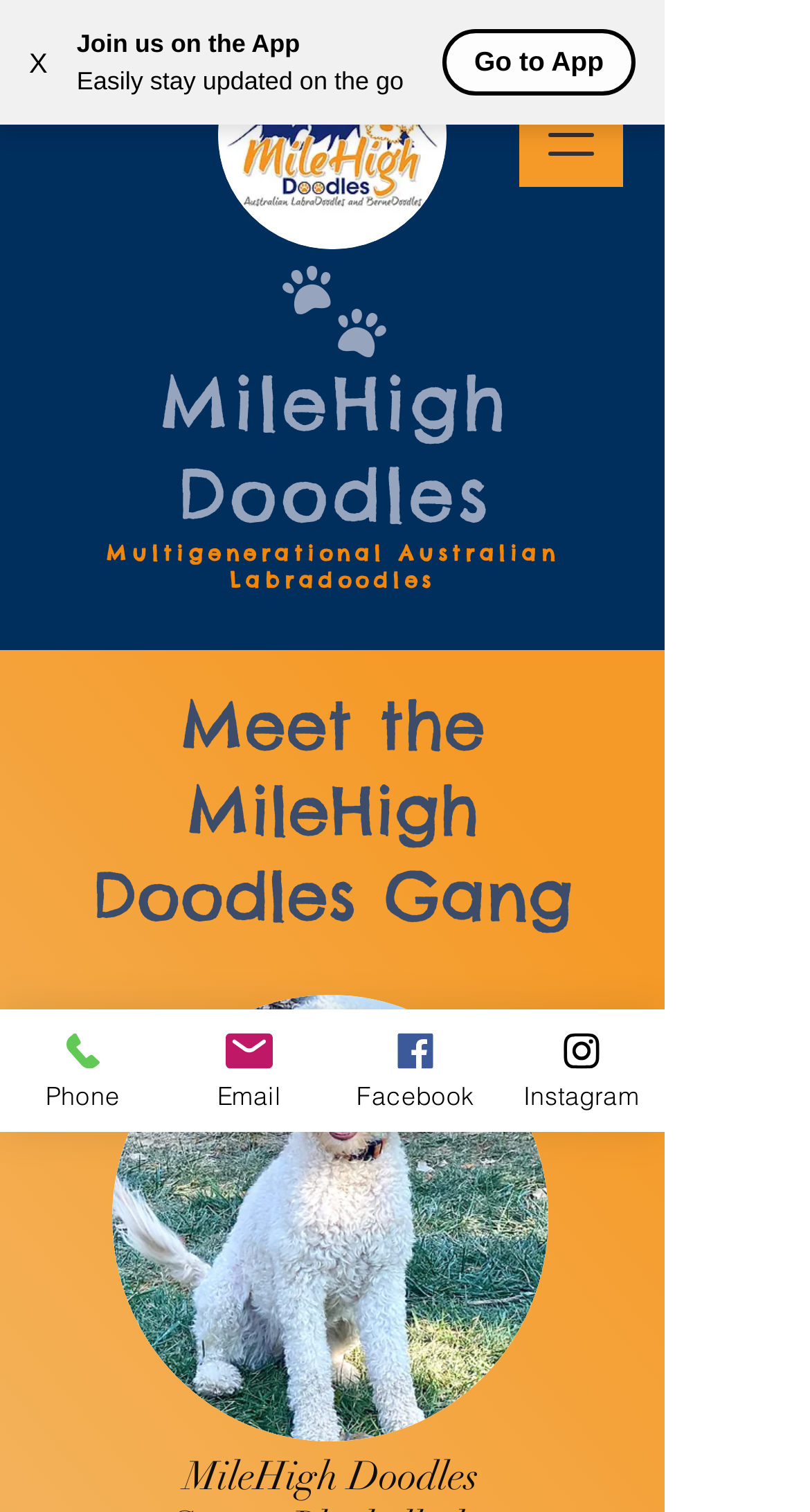Please provide a comprehensive response to the question below by analyzing the image: 
What is the name of the website?

The name of the website can be determined by looking at the heading element 'MileHigh Doodles' at the top of the page, which is also a link.